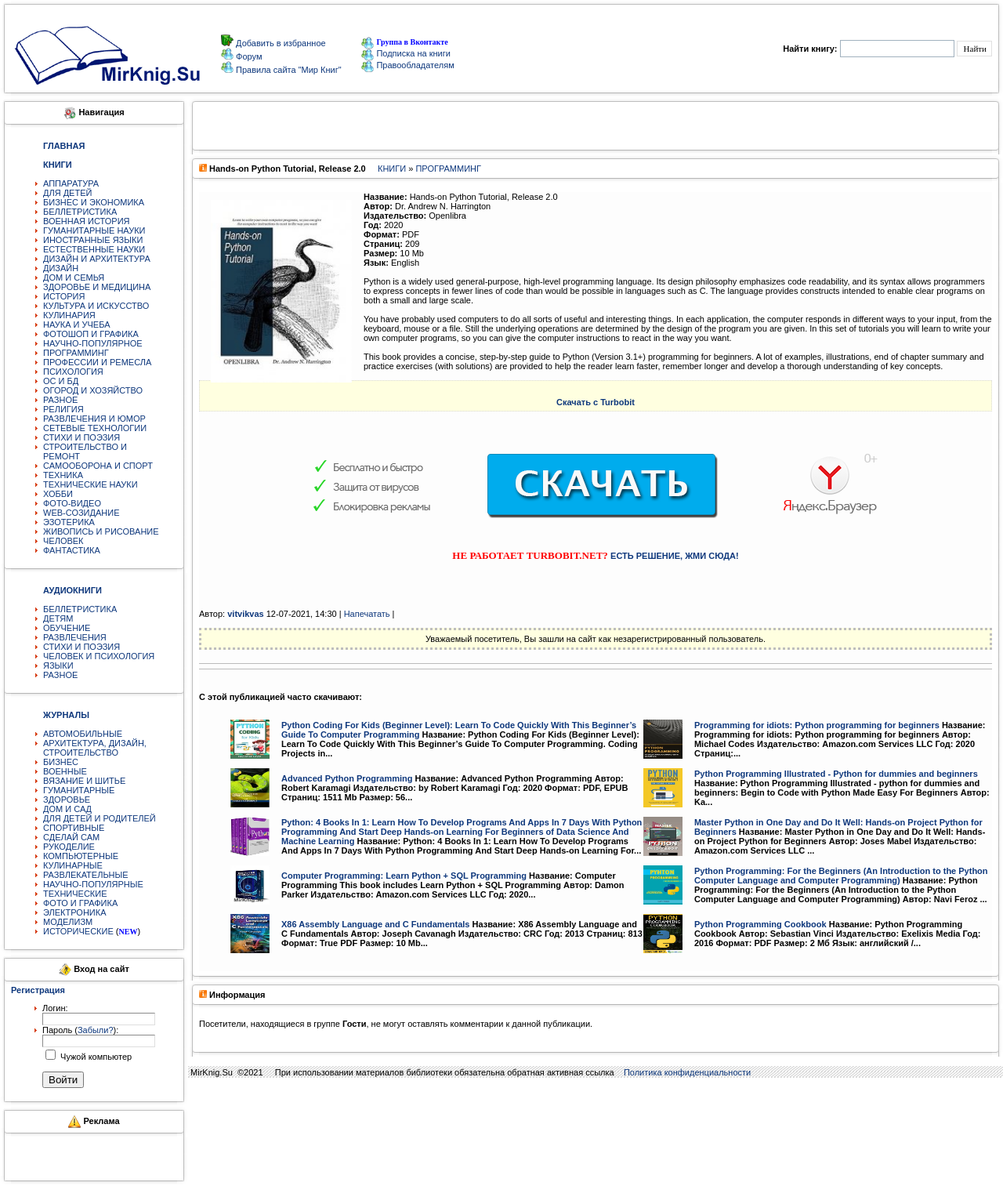Please find the bounding box coordinates of the section that needs to be clicked to achieve this instruction: "Go to the main page".

[0.011, 0.066, 0.22, 0.074]